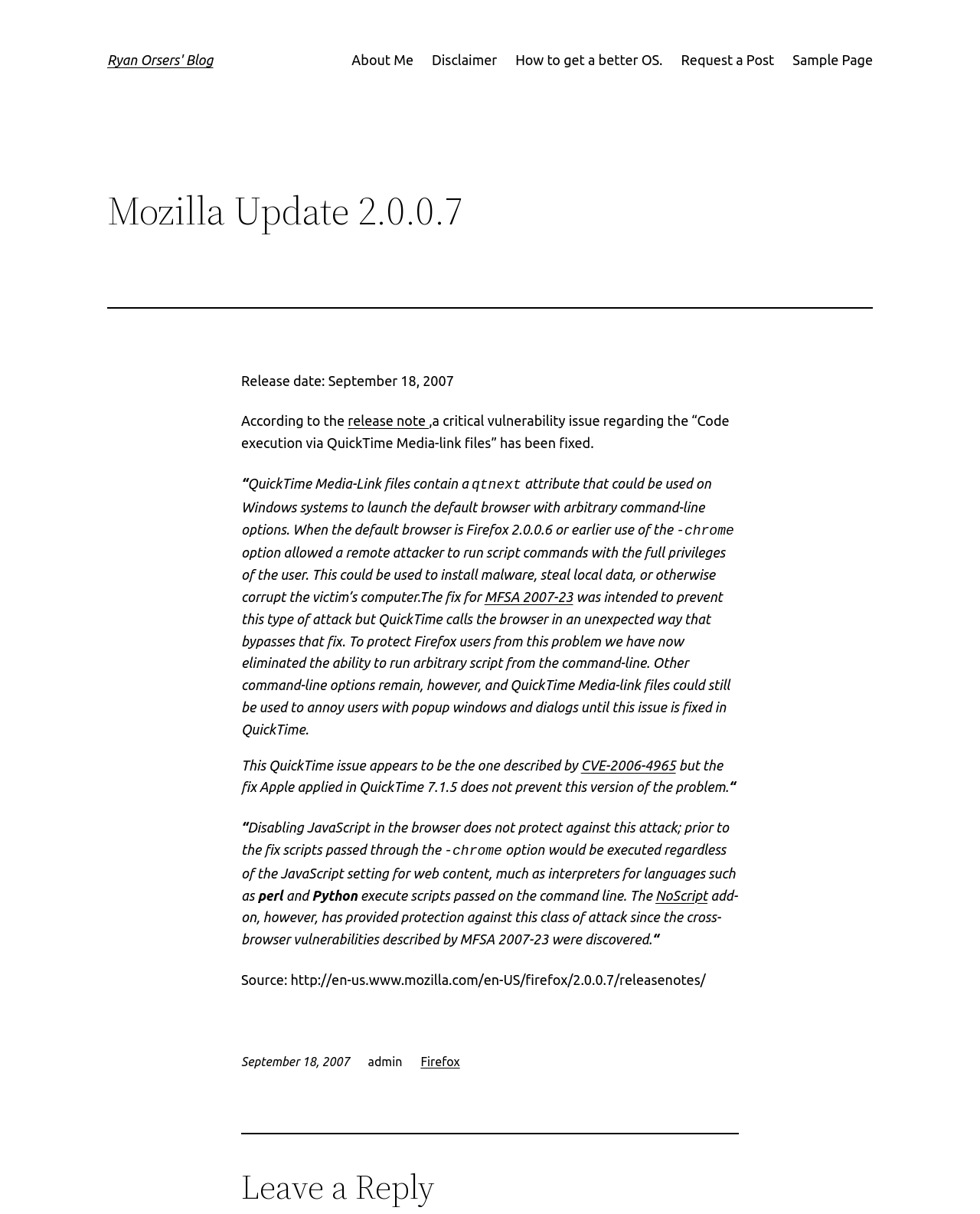By analyzing the image, answer the following question with a detailed response: What is the vulnerability issue fixed in Mozilla Update 2.0.0.7?

I found the vulnerability issue by reading the text in the blockquote element, which mentions 'Code execution via QuickTime Media-link files' as the critical vulnerability issue fixed in Mozilla Update 2.0.0.7.